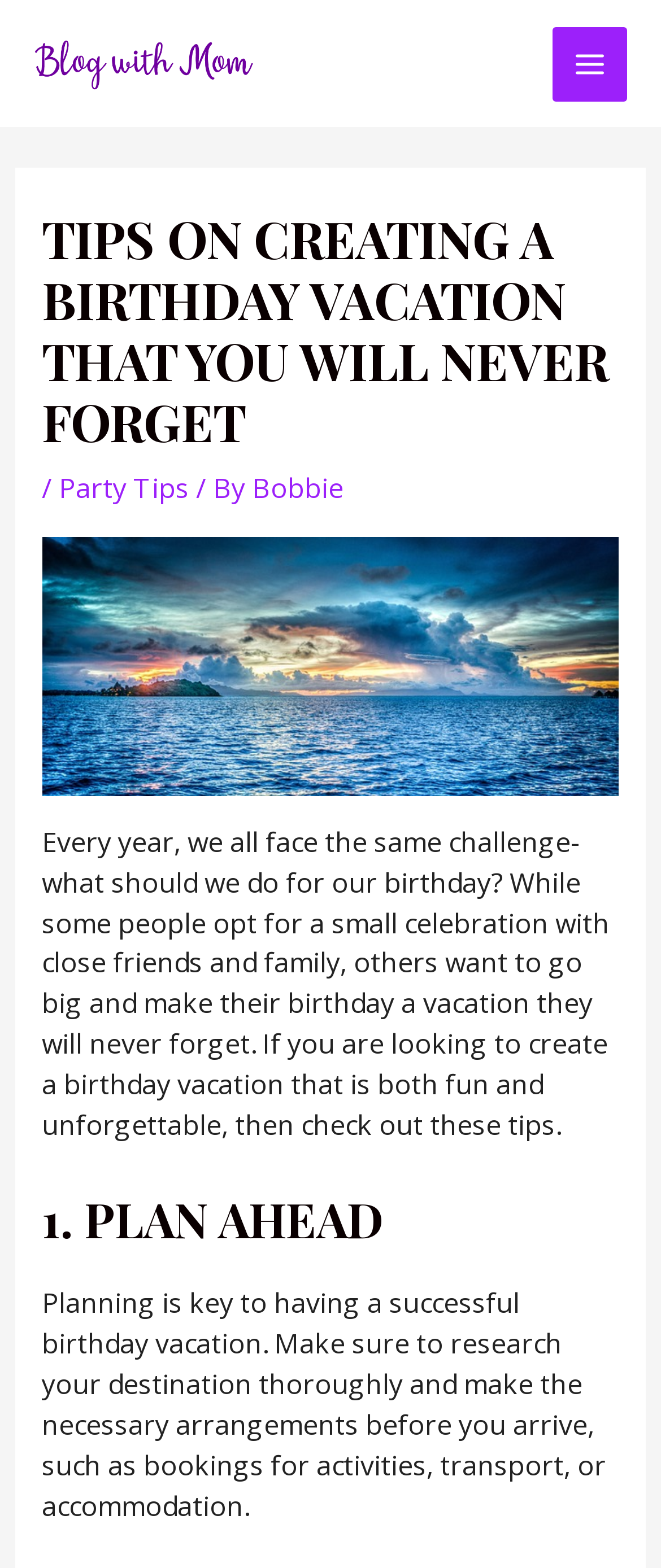Who is the author of the article?
Look at the screenshot and respond with one word or a short phrase.

Bobbie